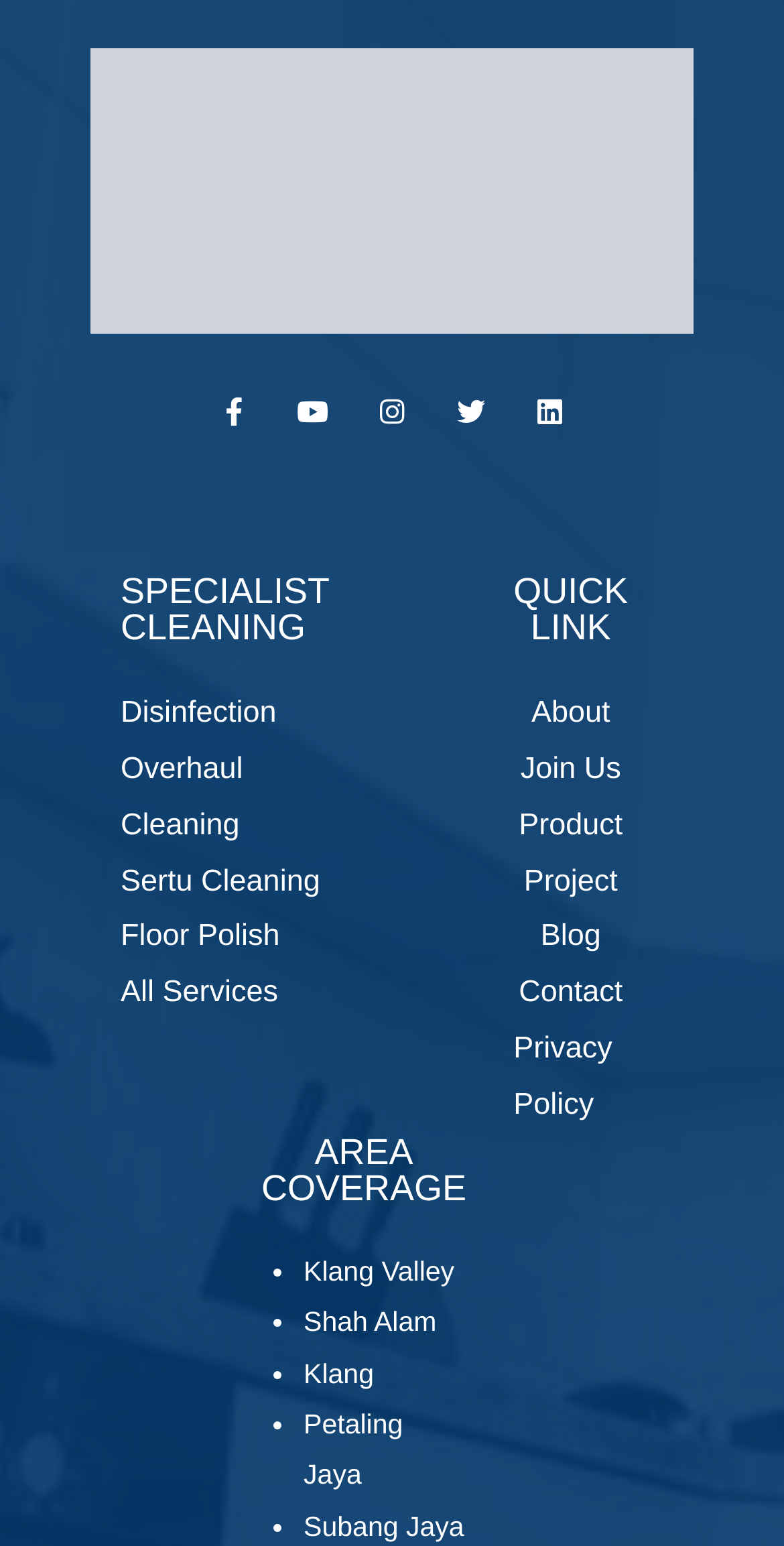What is the purpose of the 'QUICK LINK' section?
Offer a detailed and full explanation in response to the question.

The 'QUICK LINK' section is likely intended to provide quick access to important pages on the website, such as About, Join Us, Product, Project, Blog, and Contact, allowing users to easily navigate to these pages.